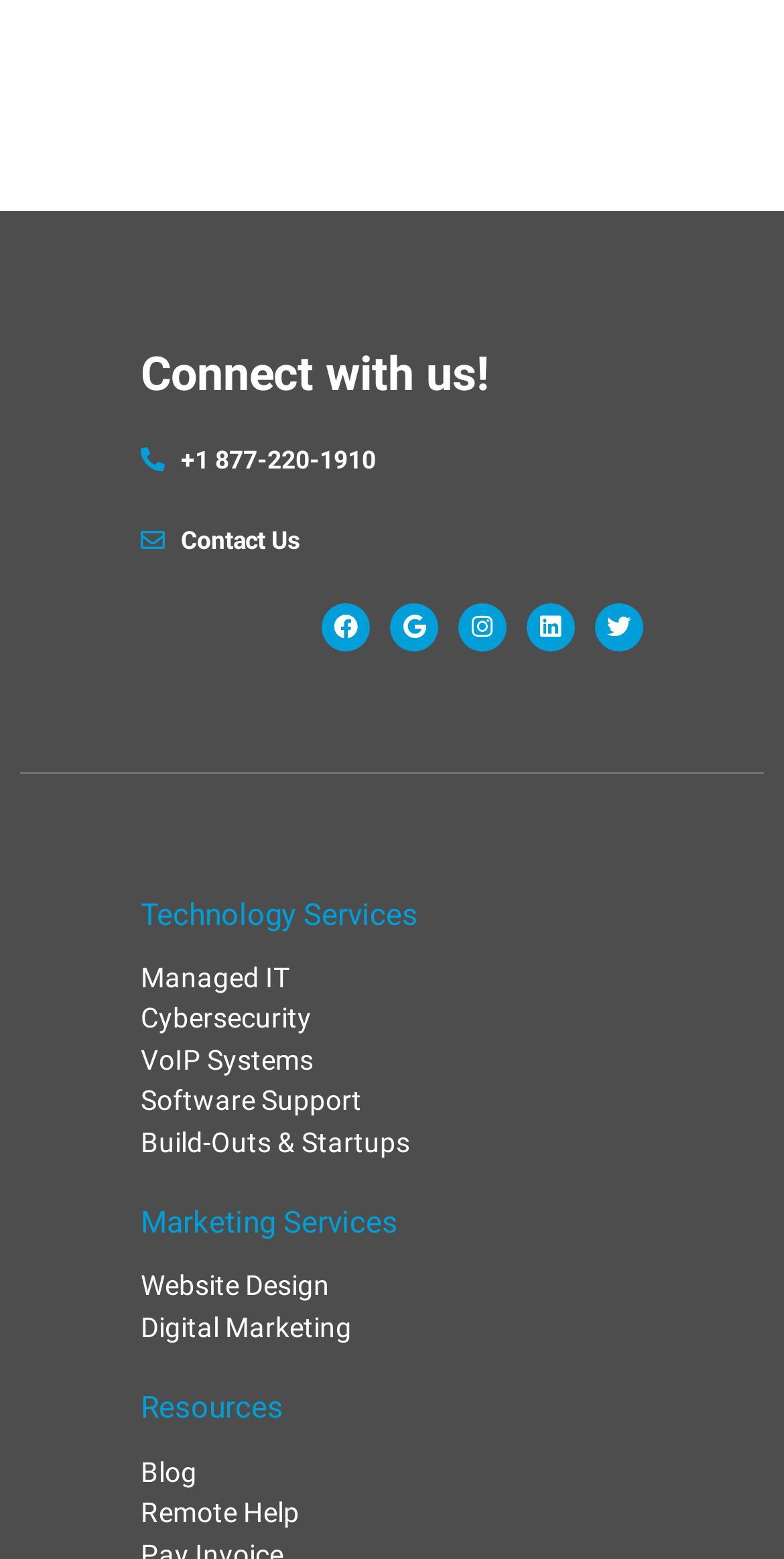What is the last service listed under Technology Services?
Use the screenshot to answer the question with a single word or phrase.

Software Support